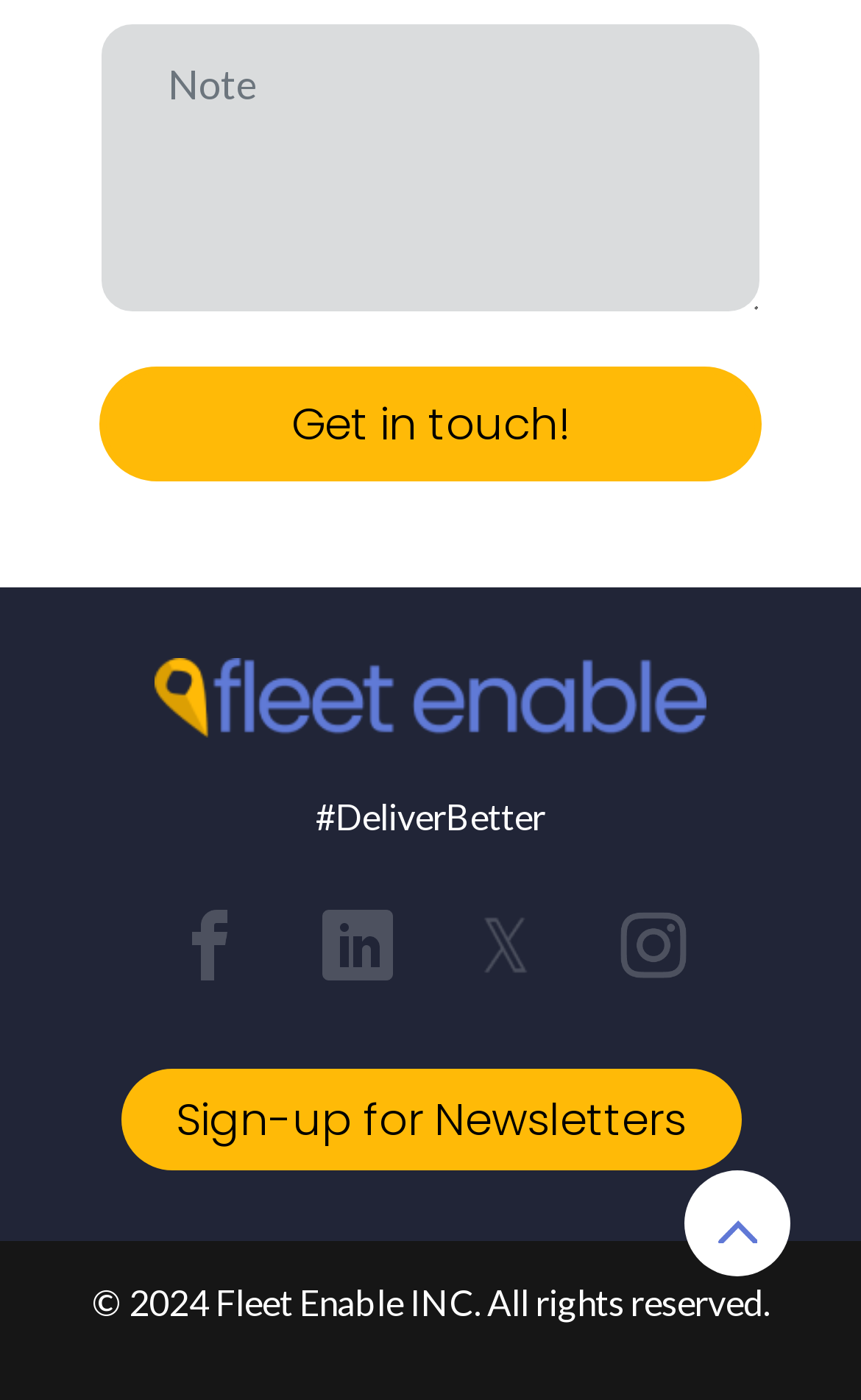Please provide the bounding box coordinates for the element that needs to be clicked to perform the following instruction: "Scroll to top". The coordinates should be given as four float numbers between 0 and 1, i.e., [left, top, right, bottom].

[0.795, 0.836, 0.918, 0.912]